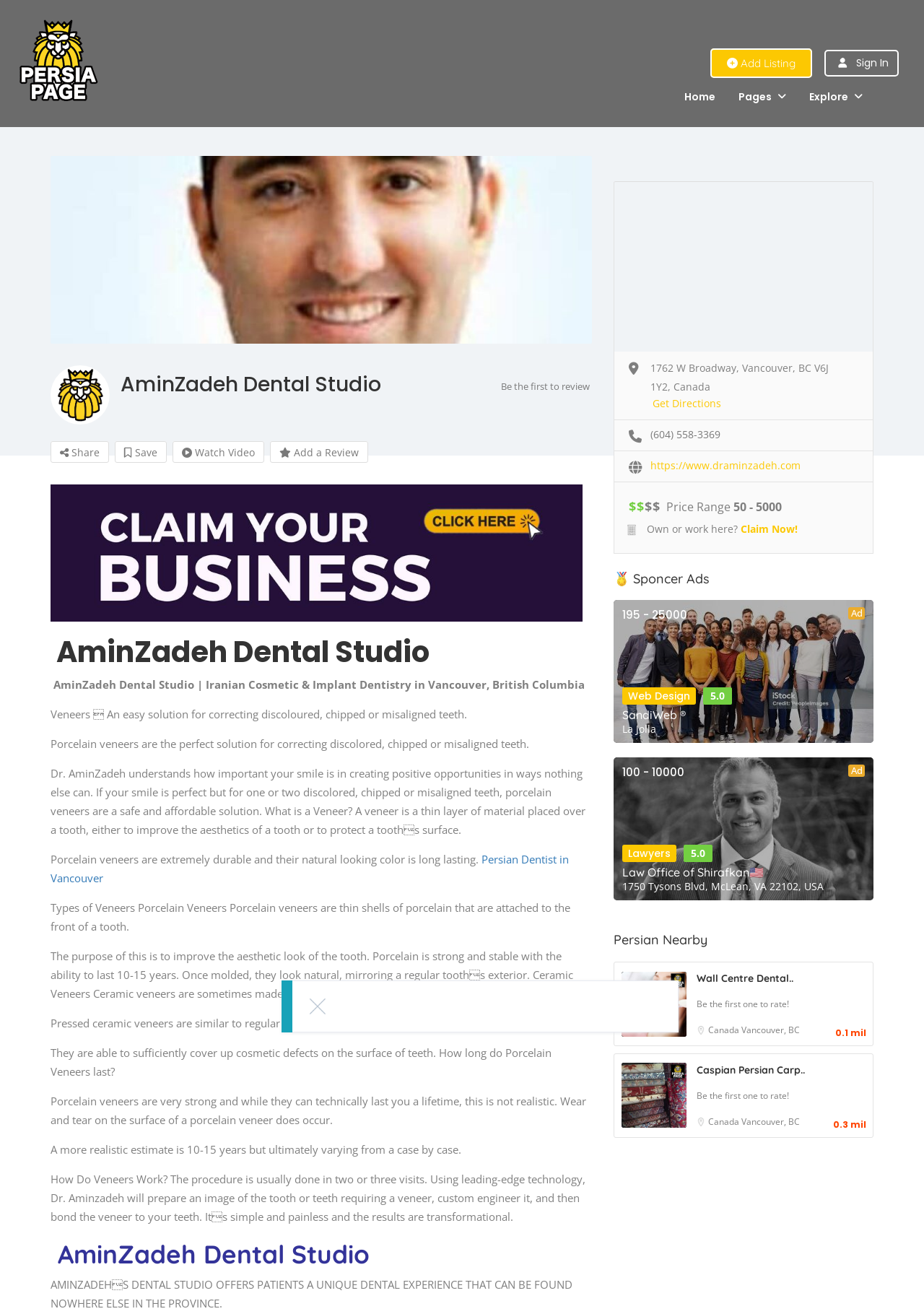Please respond to the question using a single word or phrase:
What is the phone number of the dental studio?

(604) 558-3369